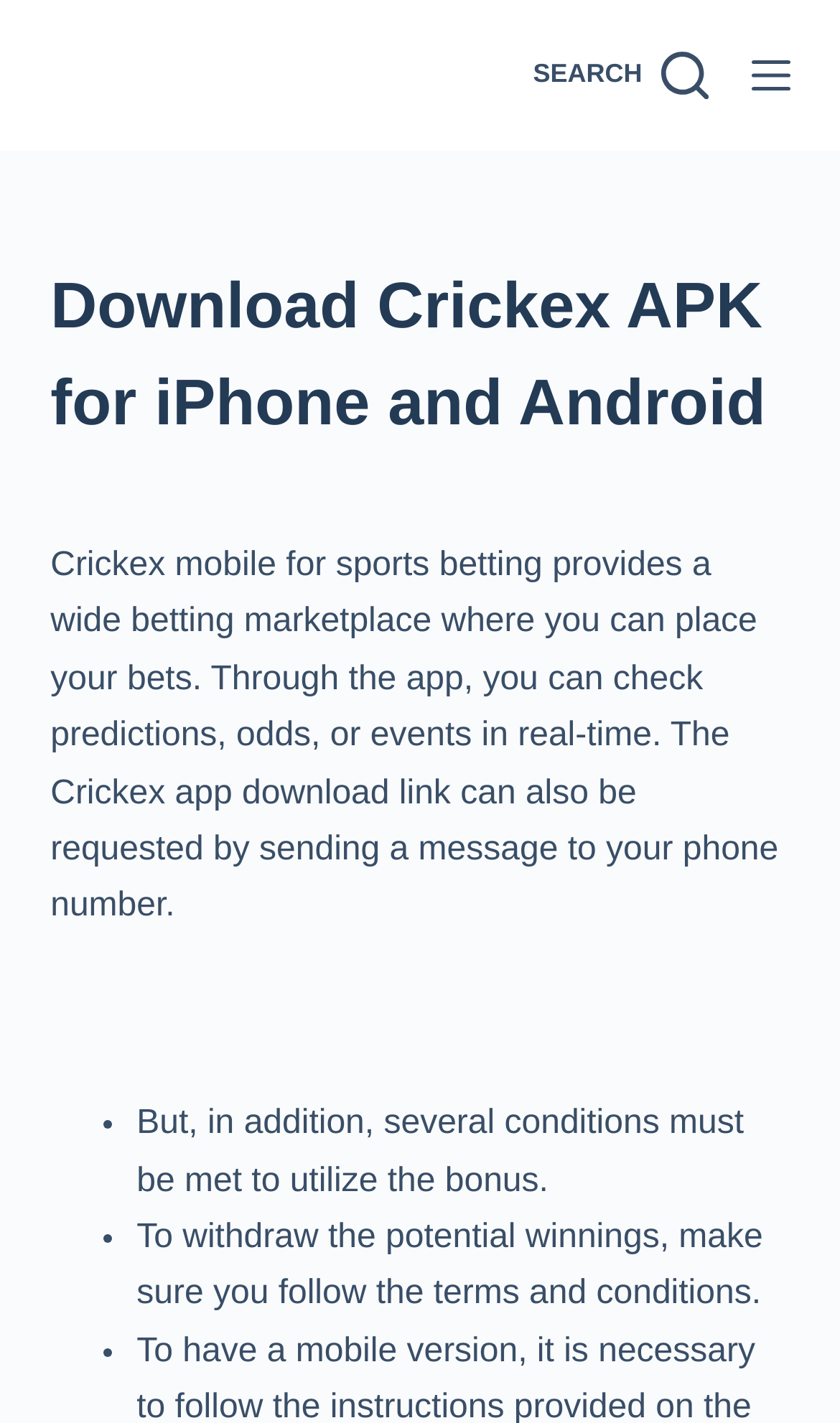What type of content is available on the Crickex app?
Can you provide a detailed and comprehensive answer to the question?

Based on the webpage content, the Crickex app provides real-time access to predictions, odds, or events, which suggests that users can access this type of content through the app.